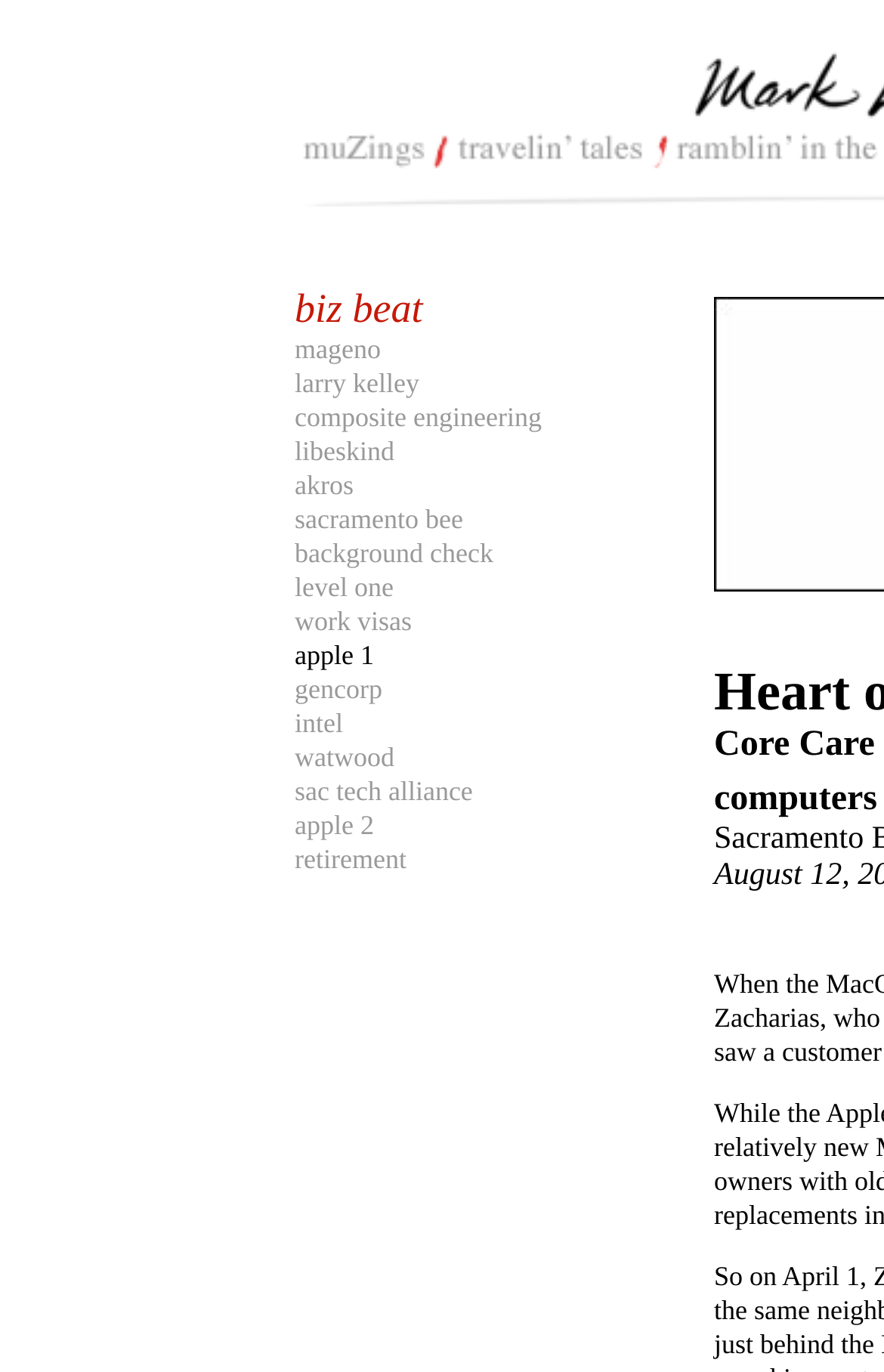Describe all visible elements and their arrangement on the webpage.

The webpage is about Mark Larson, and it appears to be a personal or professional profile page. At the top, there is a large image spanning about one-third of the page width, followed by three smaller images aligned horizontally, each with a link below it. 

Below these images, there is another larger image, taking up about one-third of the page width. 

To the right of these images, there is a list of links, each with a short text description, such as names of people (e.g., "larry kelley", "libeskind"), companies (e.g., "composite engineering", "intel"), and topics (e.g., "background check", "retirement"). These links are stacked vertically, with about 15 links in total.

Among these links, there are two instances of "apple", labeled as "apple 1" and "apple 2". There is also a static text element with the text "apple 1" near the middle of the list.

At the bottom of the list, there is a small image and a static text element with a single non-breaking space character.

On the right side of the page, near the bottom, there is another image, similar in size to the one at the top.